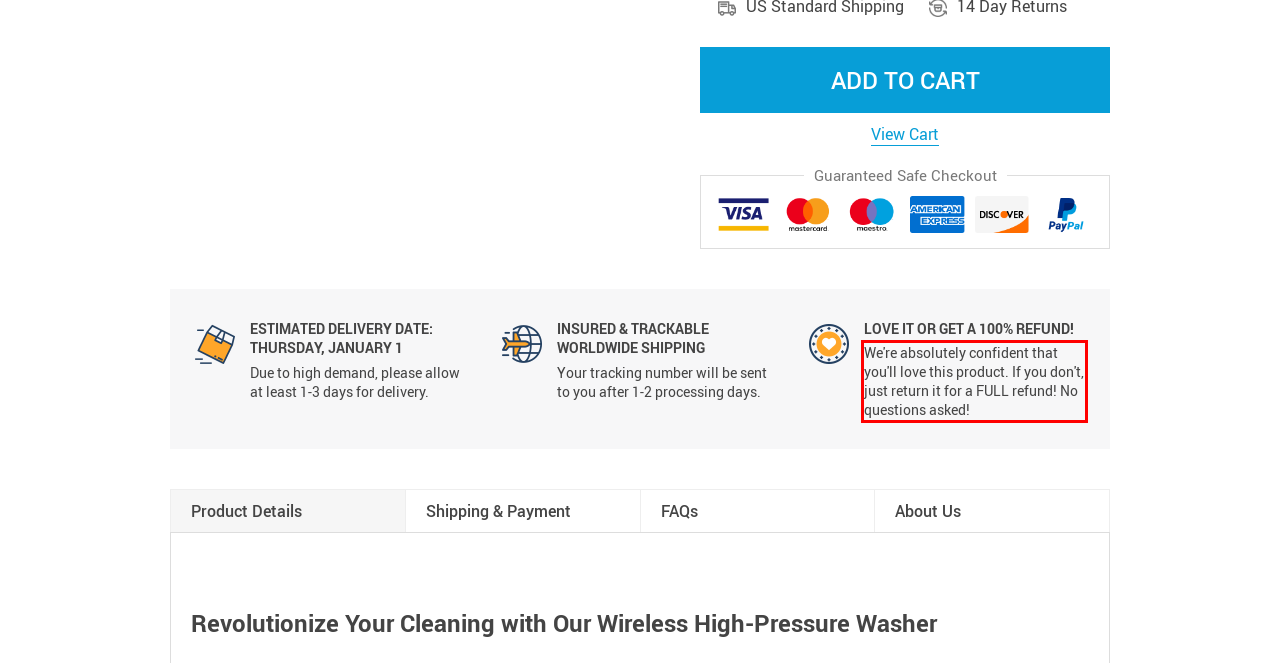From the screenshot of the webpage, locate the red bounding box and extract the text contained within that area.

We're absolutely confident that you'll love this product. If you don't, just return it for a FULL refund! No questions asked!